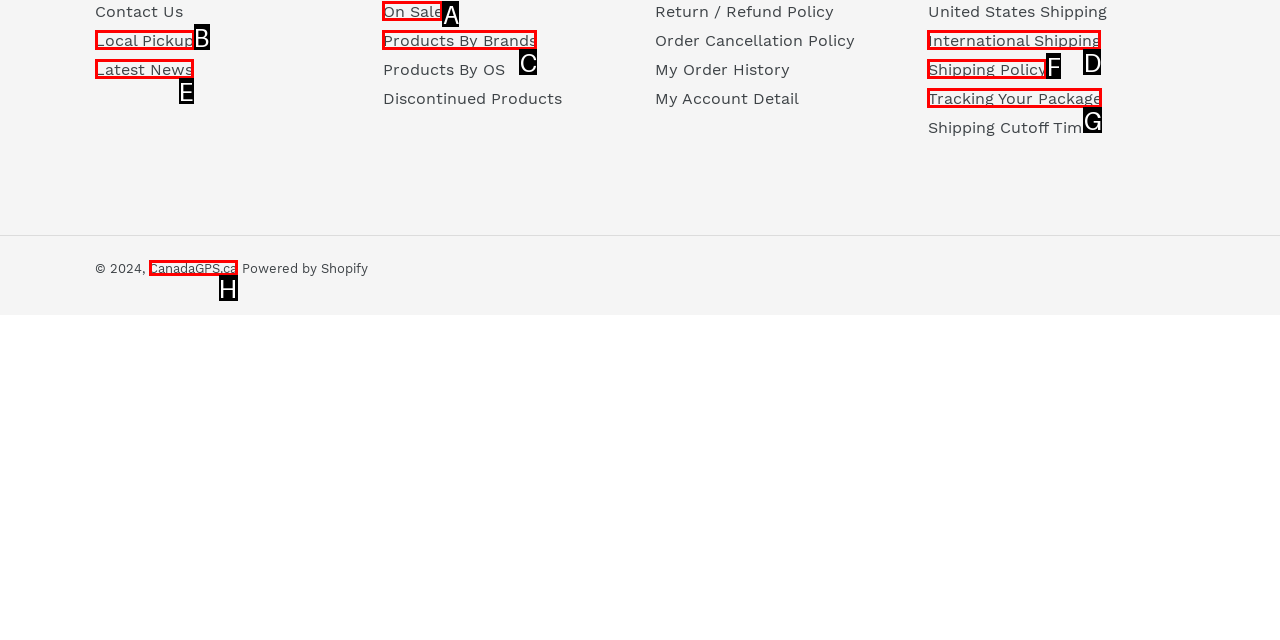Using the given description: CanadaGPS.ca, identify the HTML element that corresponds best. Answer with the letter of the correct option from the available choices.

H